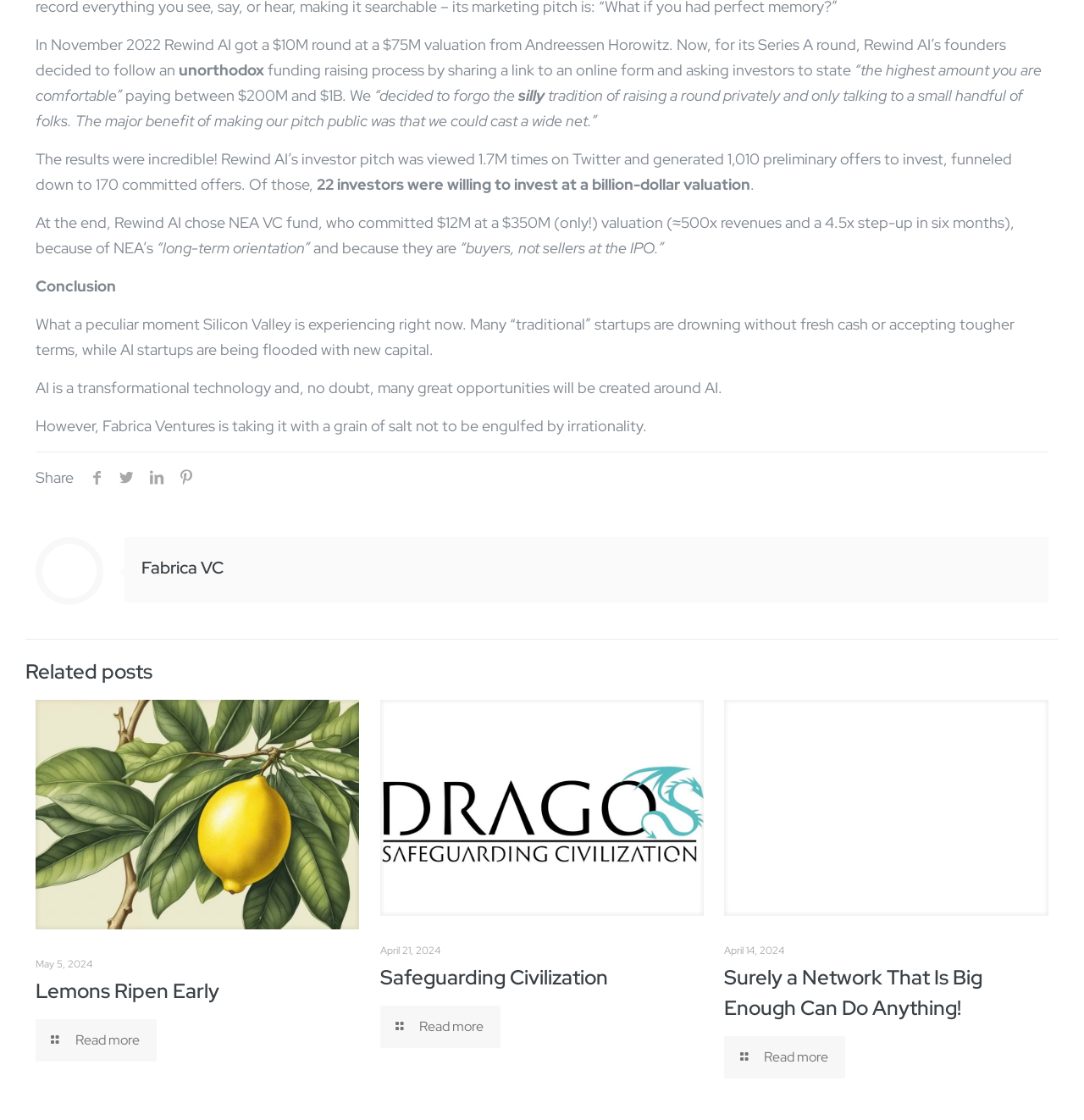Identify the bounding box coordinates of the region I need to click to complete this instruction: "Check the 'Related posts' section".

[0.023, 0.586, 0.977, 0.613]